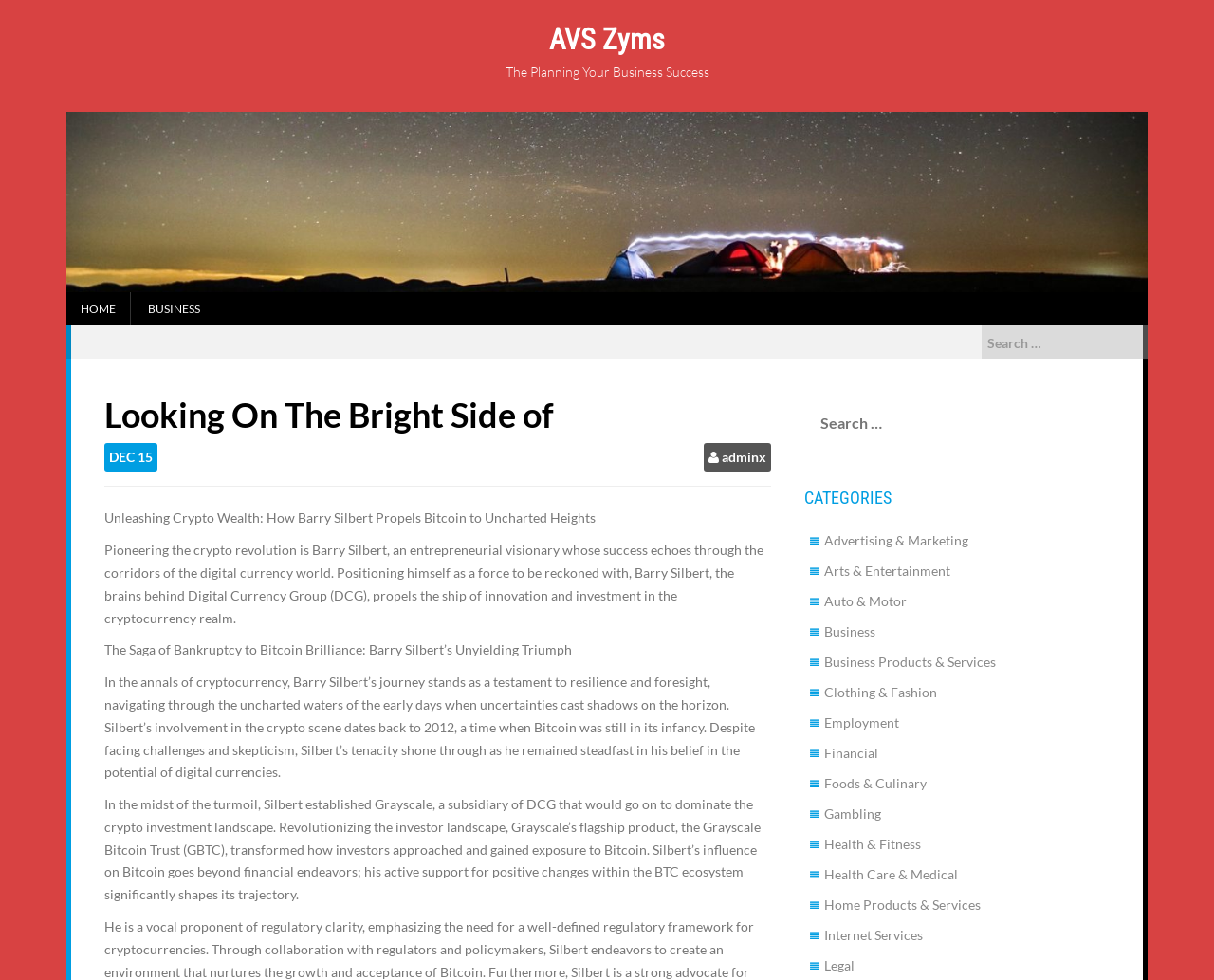Determine the bounding box coordinates for the clickable element to execute this instruction: "Click on Share on facebook". Provide the coordinates as four float numbers between 0 and 1, i.e., [left, top, right, bottom].

None